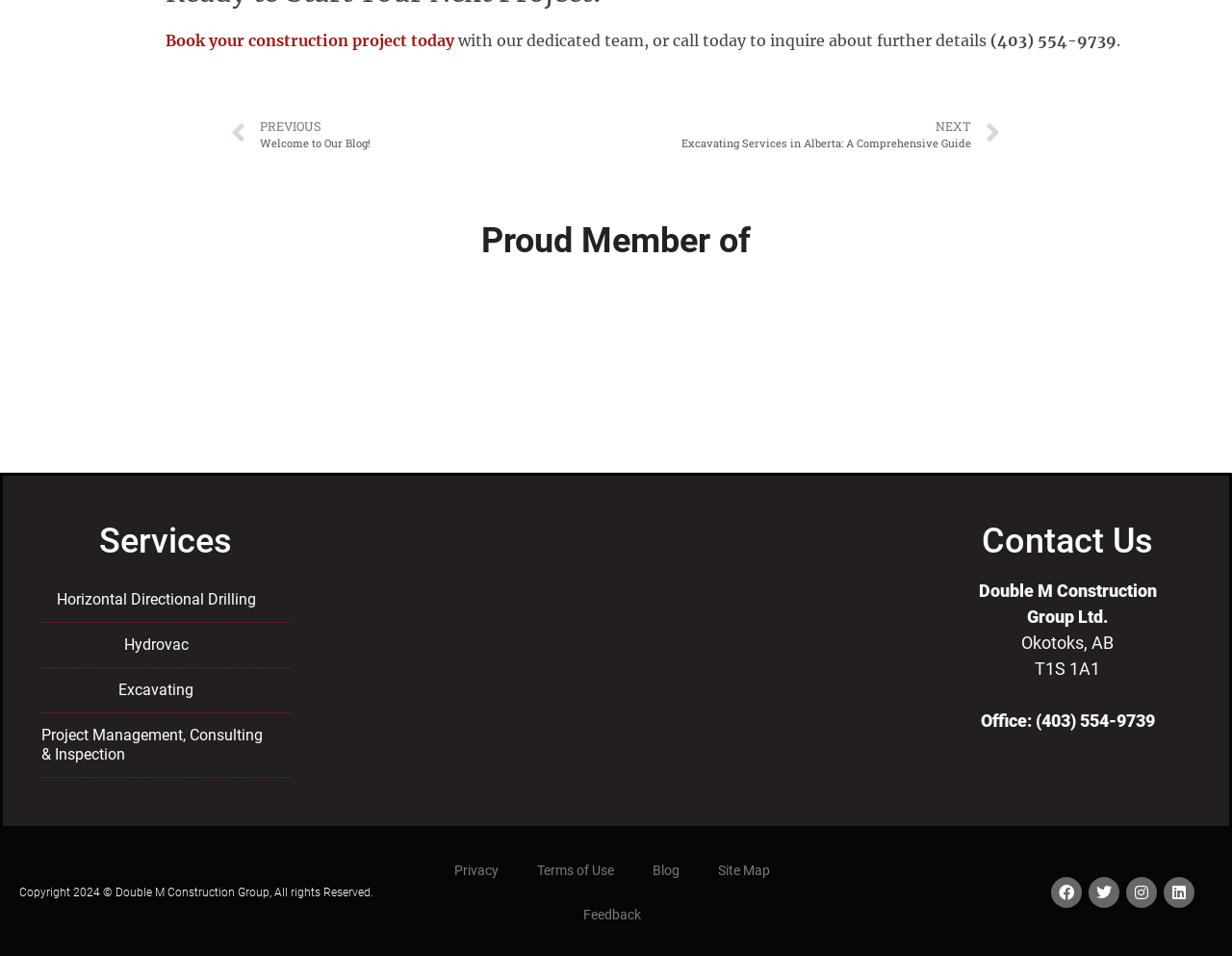Given the element description Terms of Use, predict the bounding box coordinates for the UI element in the webpage screenshot. The format should be (top-left x, top-left y, bottom-right x, bottom-right y), and the values should be between 0 and 1.

[0.42, 0.888, 0.514, 0.934]